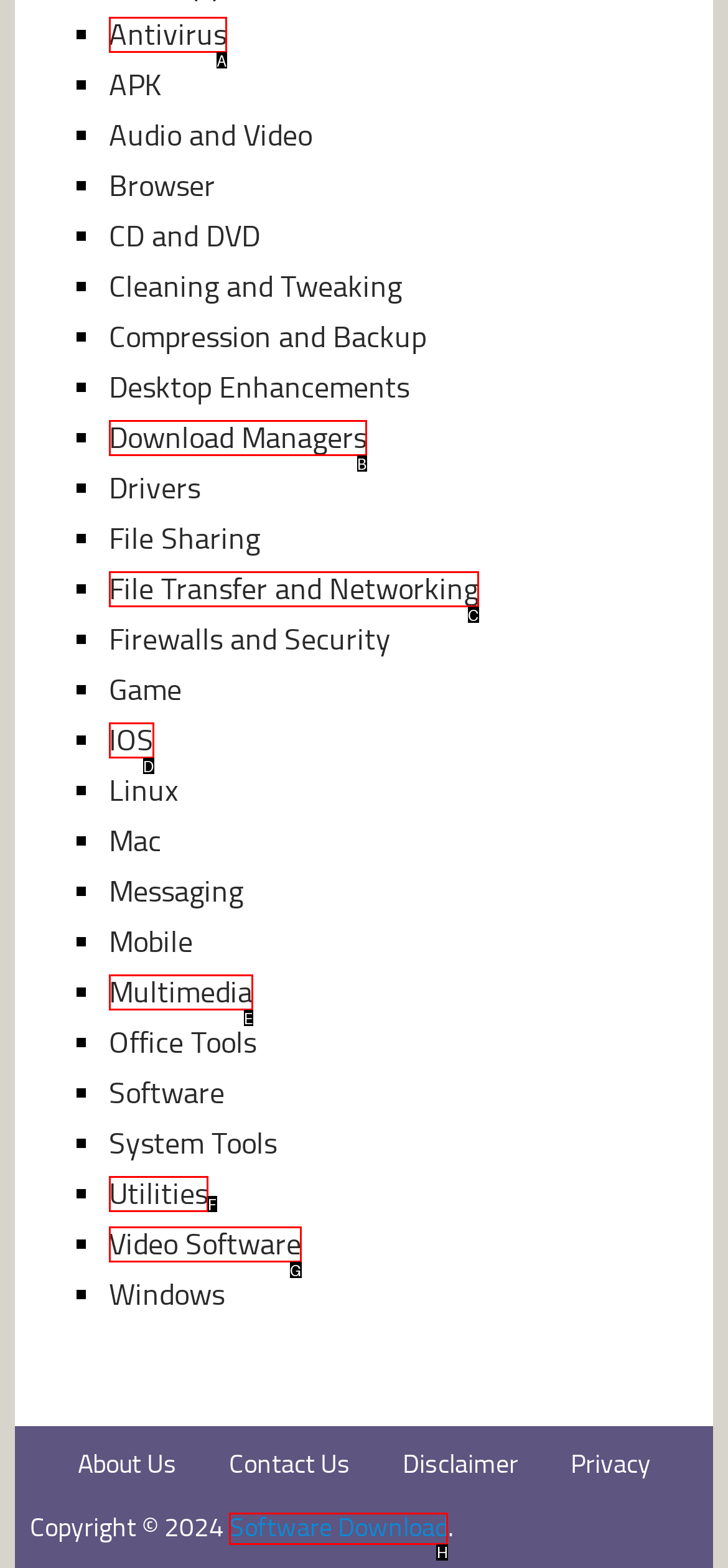Which HTML element should be clicked to perform the following task: Visit Software Download
Reply with the letter of the appropriate option.

H